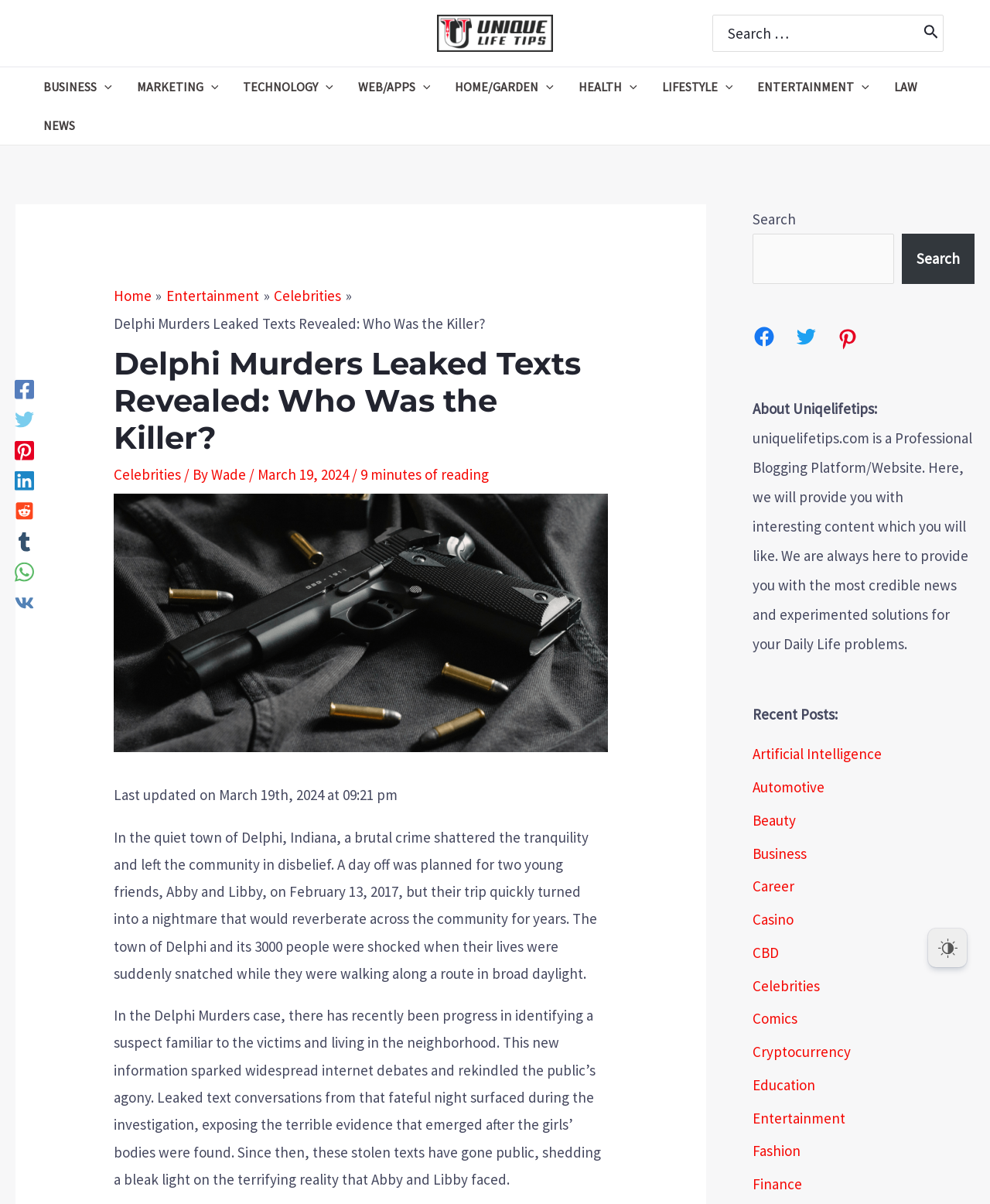Pinpoint the bounding box coordinates of the element that must be clicked to accomplish the following instruction: "Search for something". The coordinates should be in the format of four float numbers between 0 and 1, i.e., [left, top, right, bottom].

[0.72, 0.012, 0.953, 0.043]